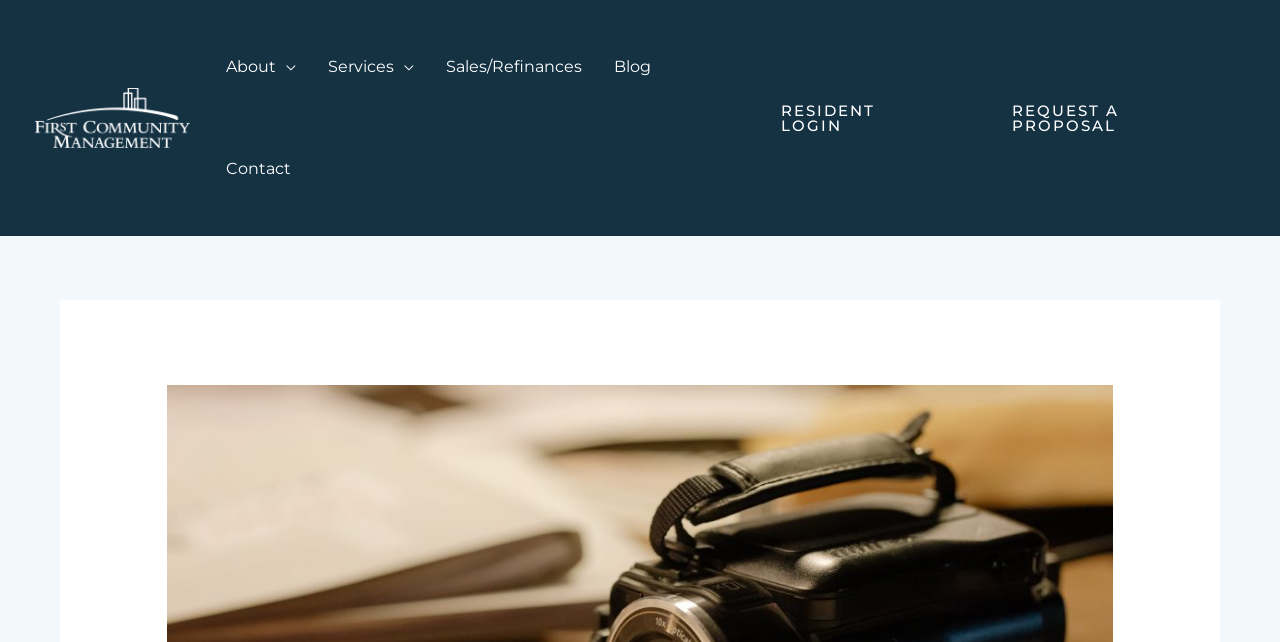What is the 'REQUEST A PROPOSAL' link for?
Please provide a comprehensive answer based on the information in the image.

The 'REQUEST A PROPOSAL' link is likely for users to request a proposal from First Community Management, possibly for their services or management solutions.